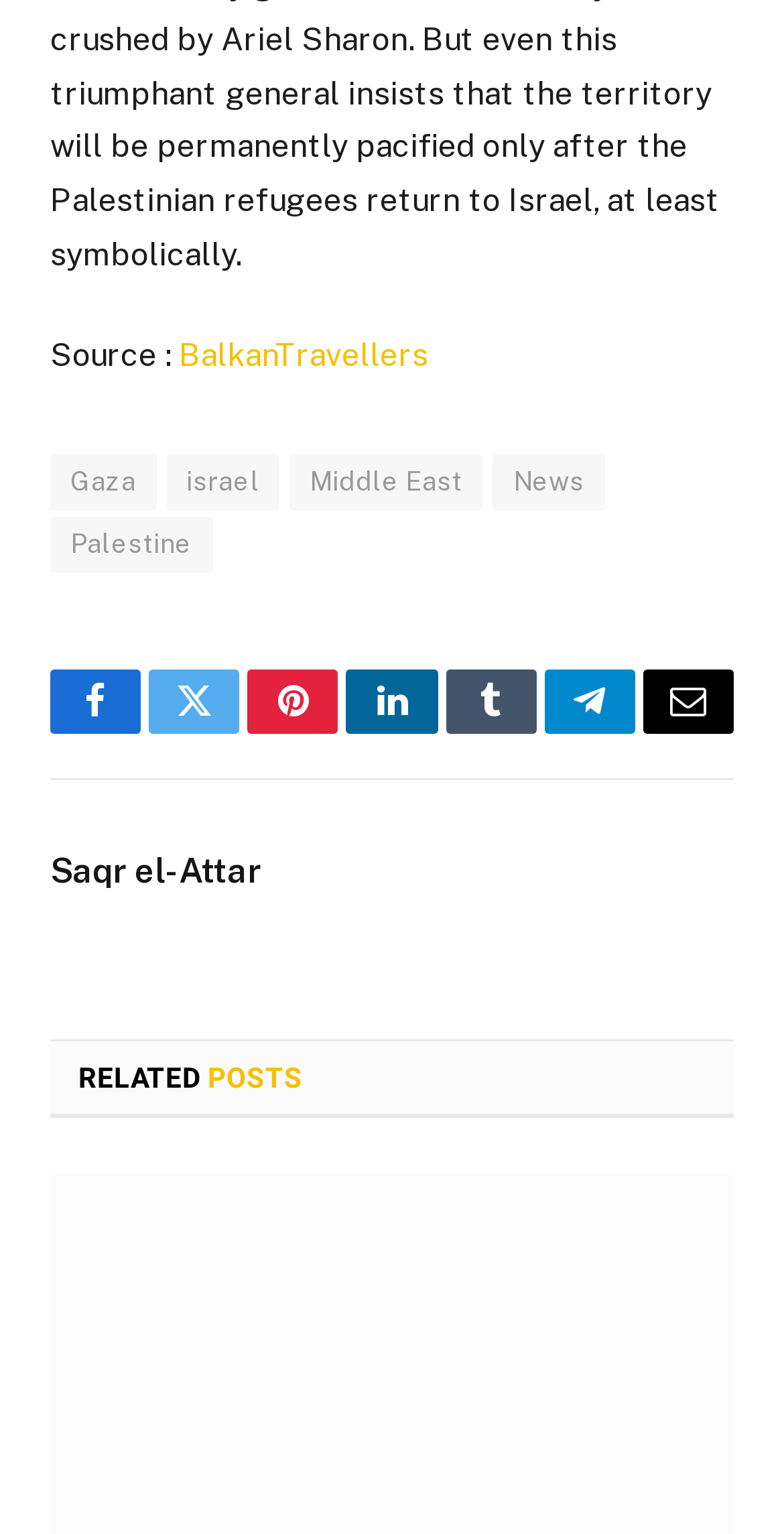Please give a concise answer to this question using a single word or phrase: 
Who is mentioned in the webpage content?

Saqr el-Attar